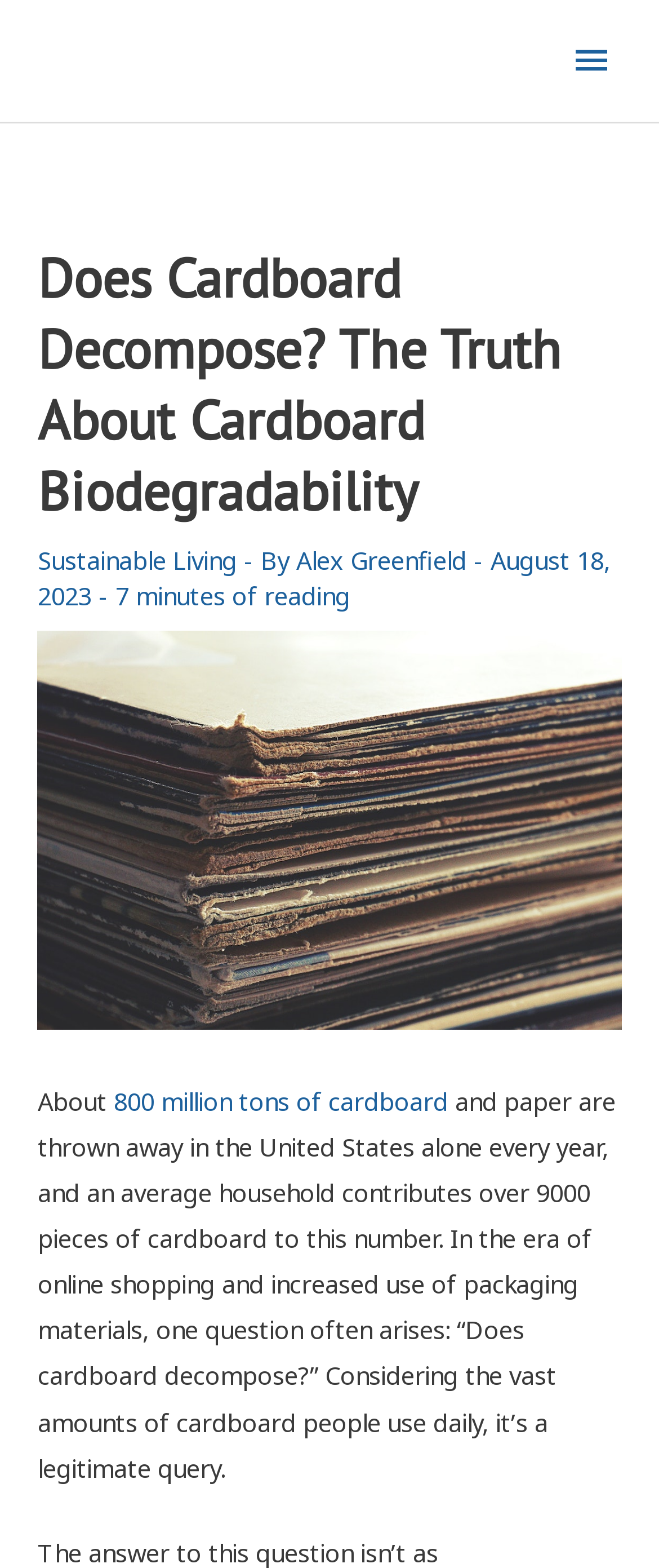Based on the image, provide a detailed and complete answer to the question: 
What is the topic of the article?

The article discusses the biodegradability of cardboard, answering questions such as 'Does cardboard decompose?' and providing information on how to recycle or compost it properly.